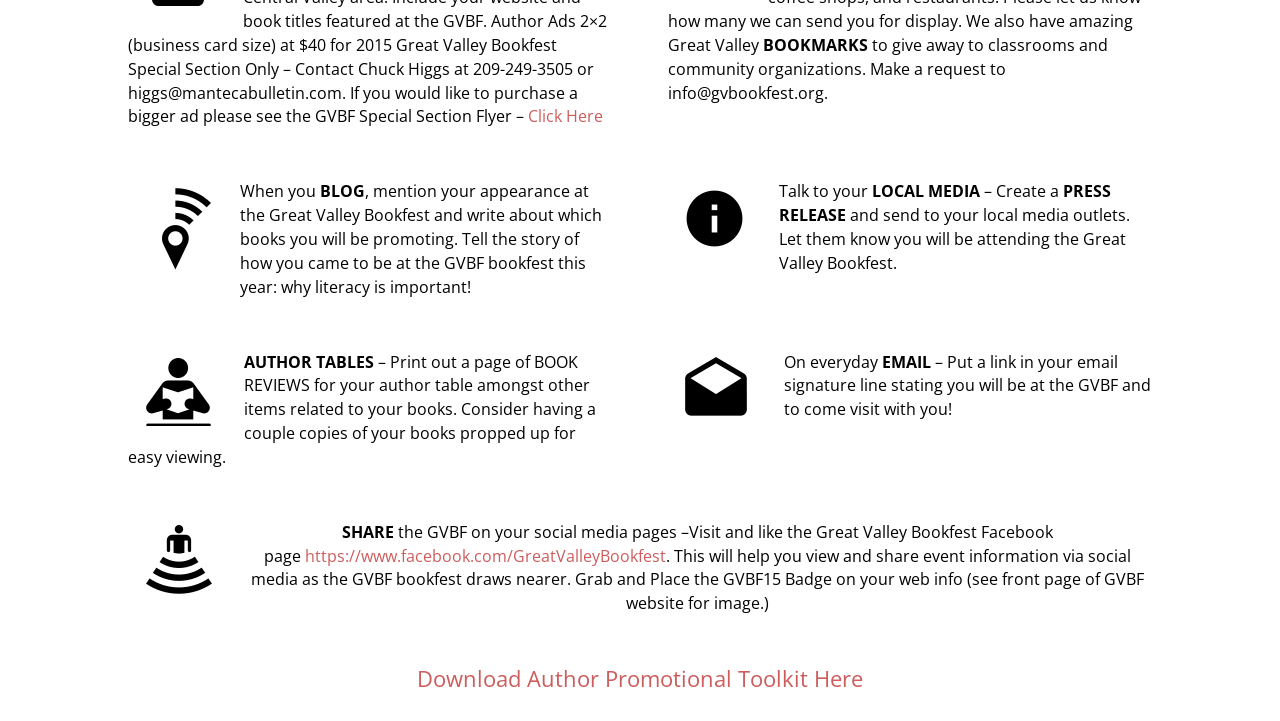What is the purpose of the 'LOCAL MEDIA' section?
Give a single word or phrase as your answer by examining the image.

To create a press release